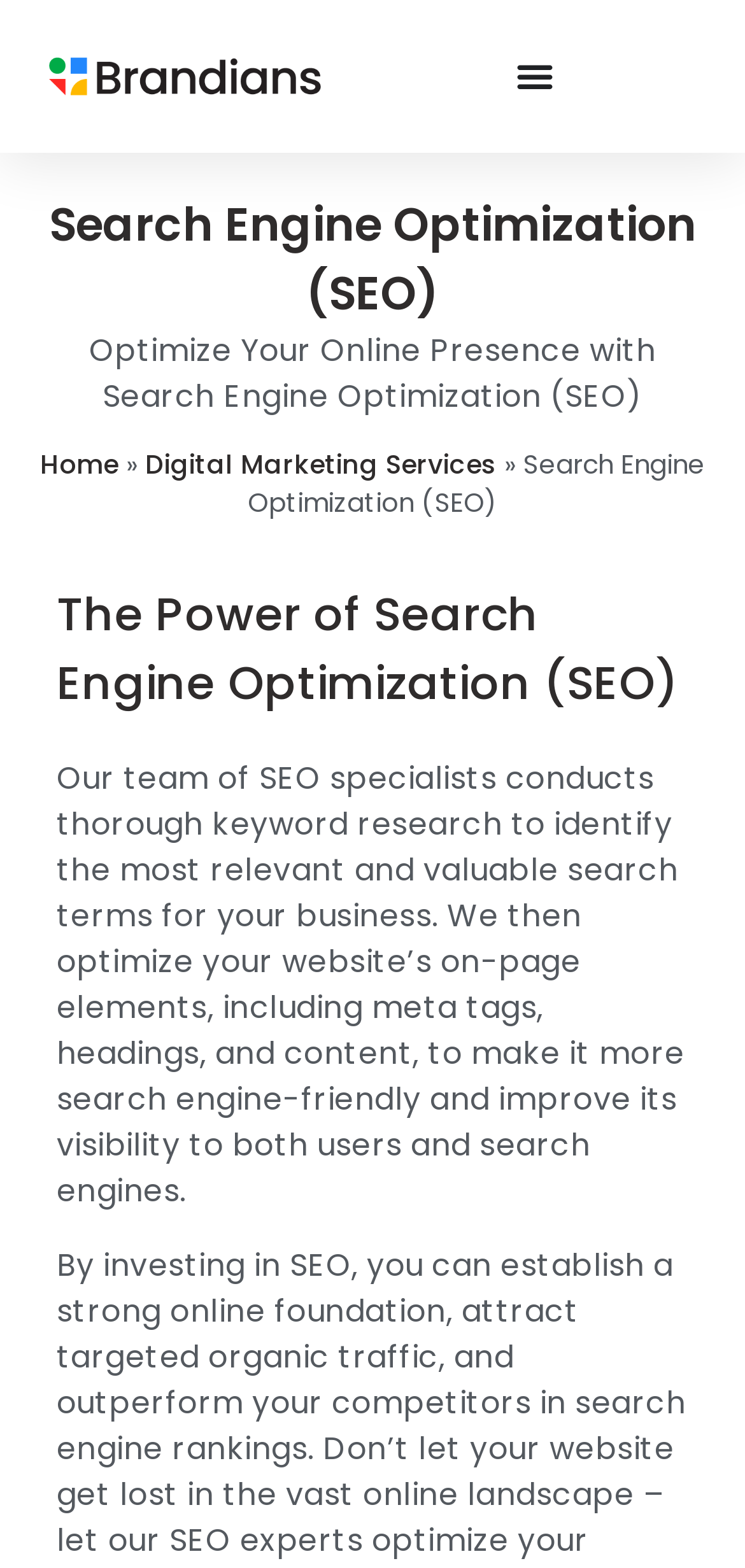Please specify the bounding box coordinates in the format (top-left x, top-left y, bottom-right x, bottom-right y), with values ranging from 0 to 1. Identify the bounding box for the UI component described as follows: Home

[0.054, 0.285, 0.159, 0.308]